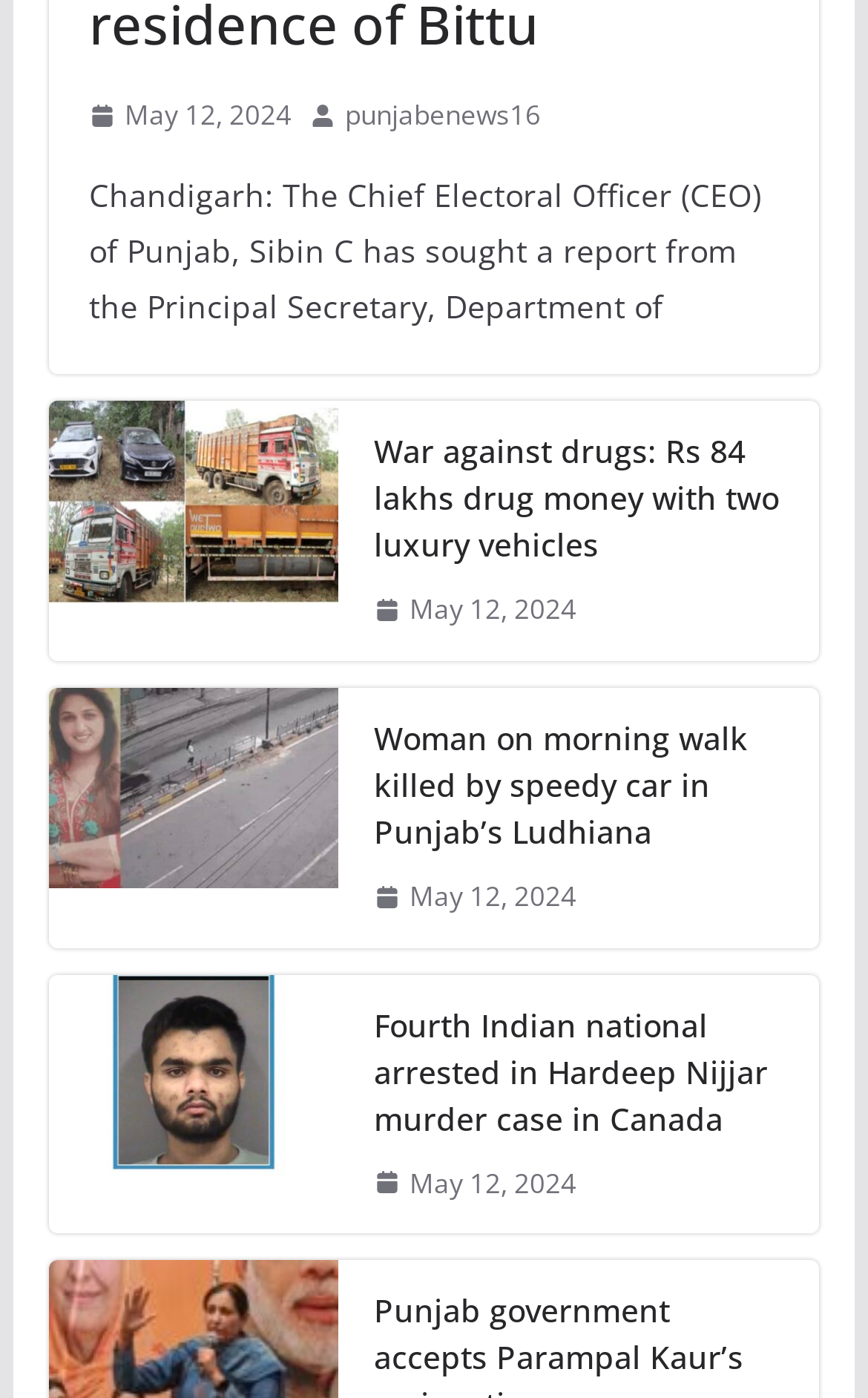How many news articles are on this page?
Provide a detailed and well-explained answer to the question.

I counted the number of headings and links that seem to be related to news articles, and I found four of them. They are 'War against drugs: Rs 84 lakhs drug money with two luxury vehicles', 'Woman on morning walk killed by speedy car in Punjab’s Ludhiana', 'Fourth Indian national arrested in Hardeep Nijjar murder case in Canada', and another one that doesn't have a clear title but has a date 'May 12, 2024'.